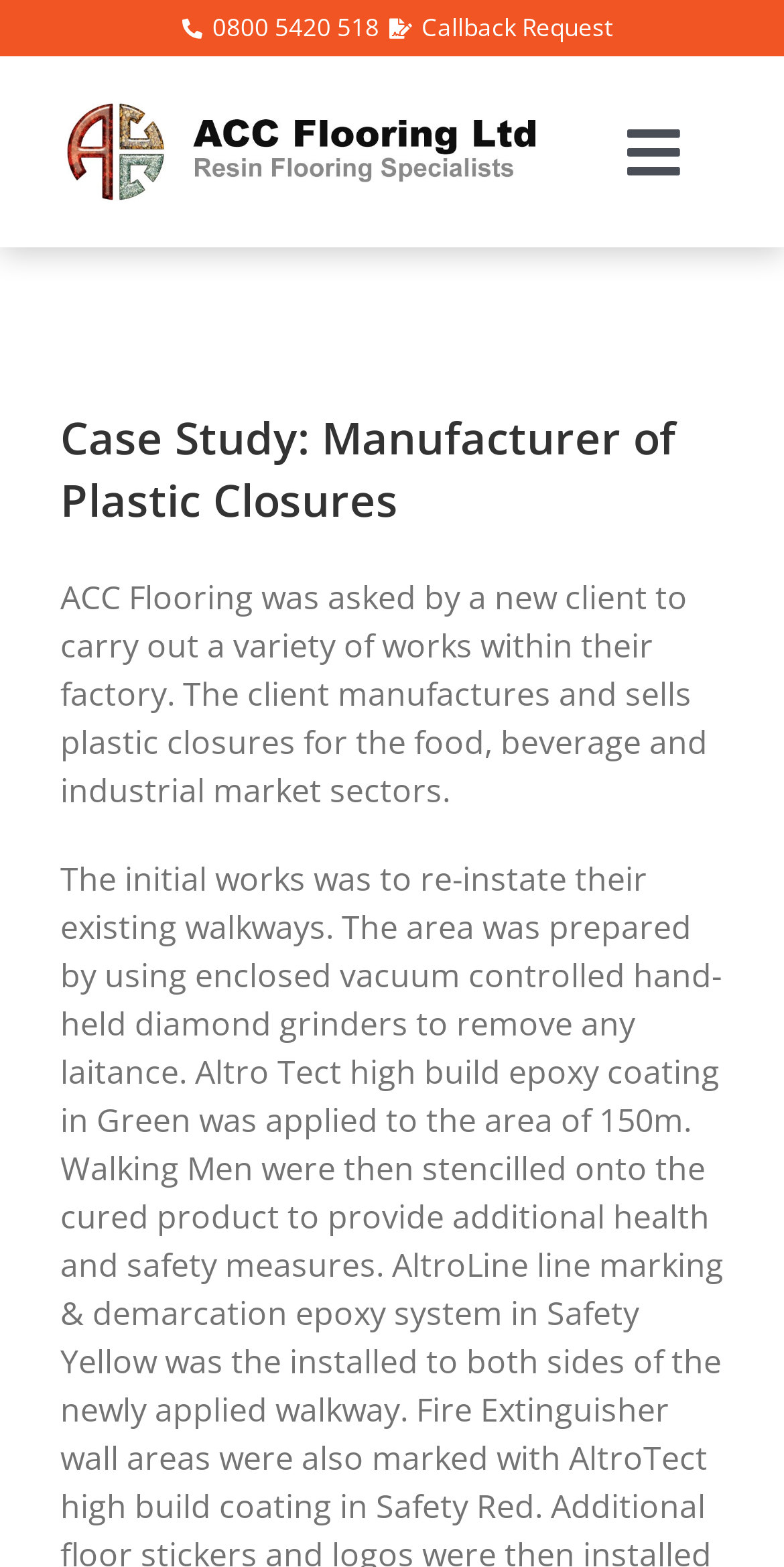Is the main menu expanded?
Your answer should be a single word or phrase derived from the screenshot.

No